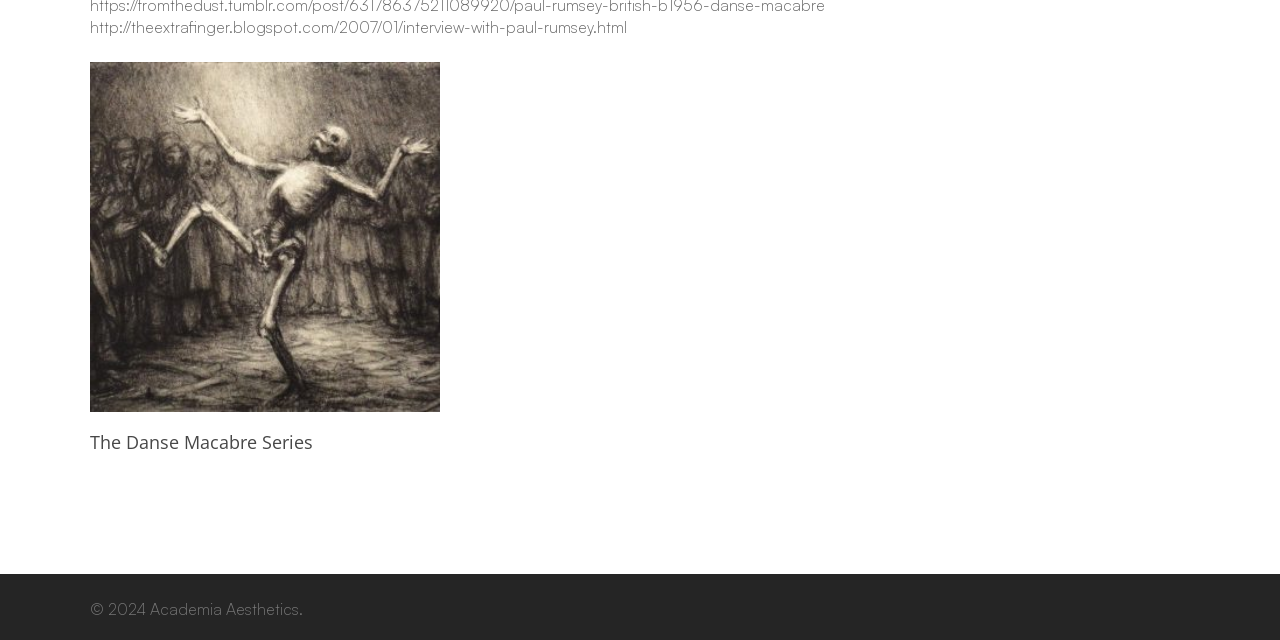Given the webpage screenshot and the description, determine the bounding box coordinates (top-left x, top-left y, bottom-right x, bottom-right y) that define the location of the UI element matching this description: Activities

None